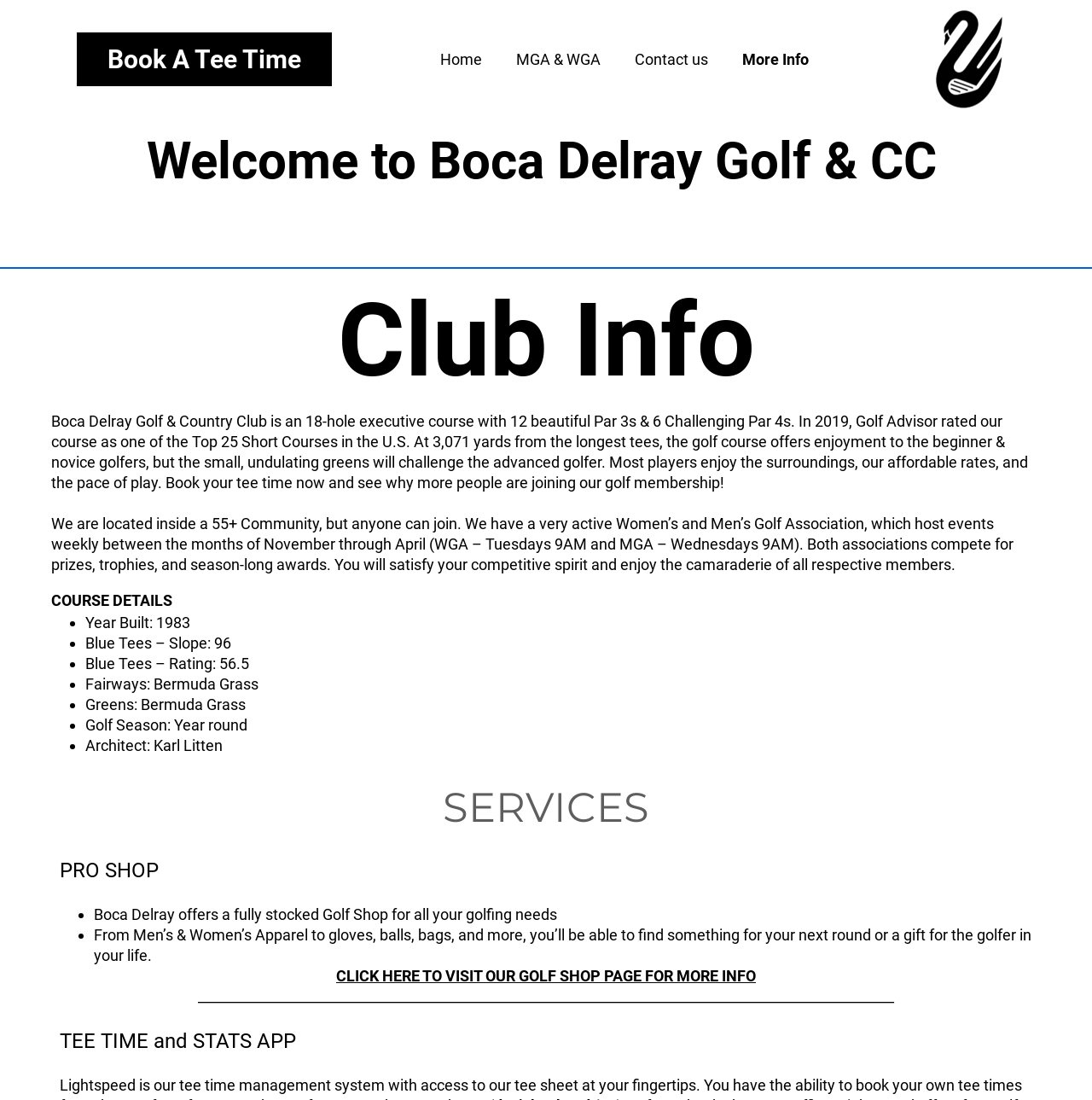Locate the bounding box of the UI element based on this description: "MGA & WGA". Provide four float numbers between 0 and 1 as [left, top, right, bottom].

[0.457, 0.038, 0.566, 0.07]